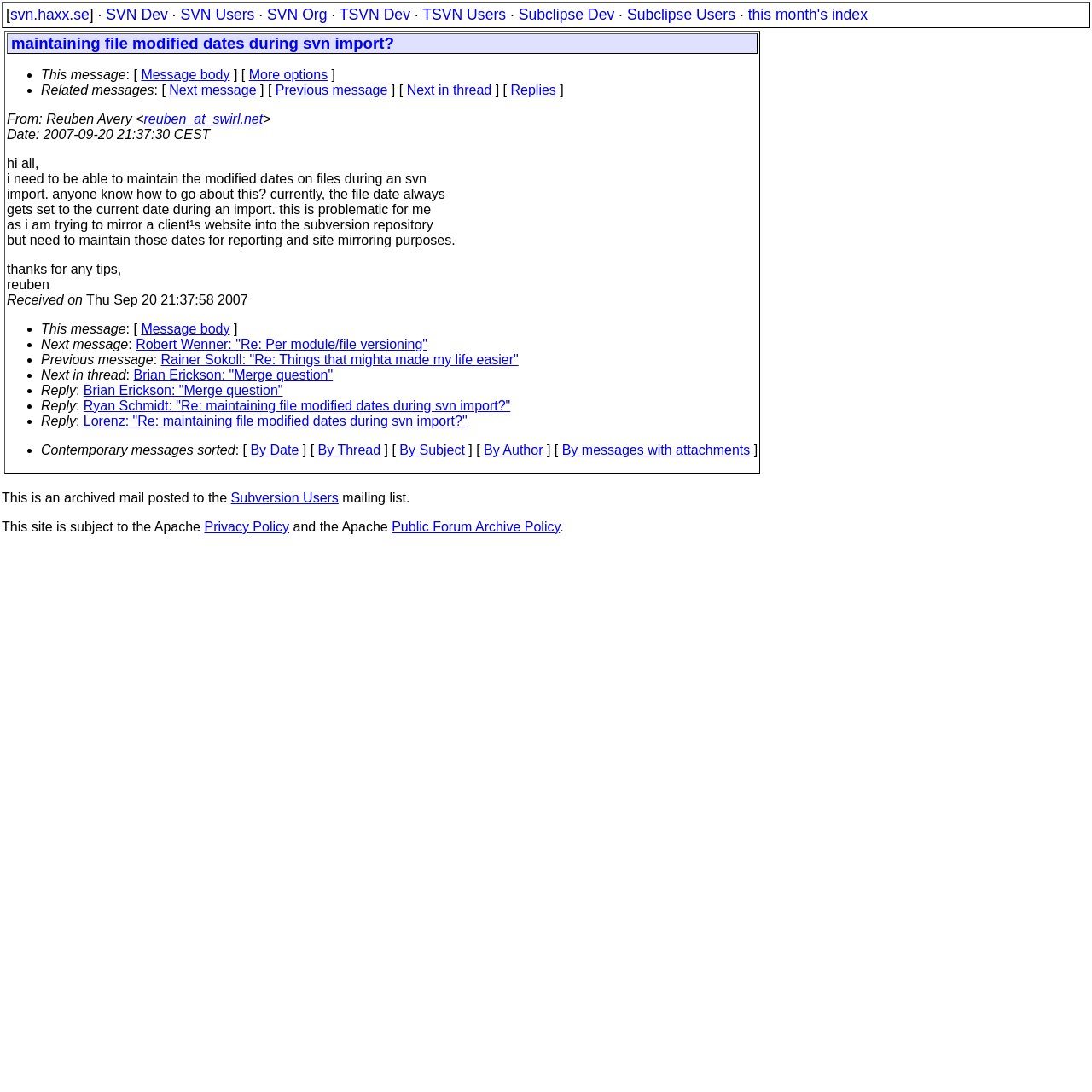Locate the bounding box coordinates of the clickable area to execute the instruction: "Visit SVN website". Provide the coordinates as four float numbers between 0 and 1, represented as [left, top, right, bottom].

[0.009, 0.005, 0.082, 0.021]